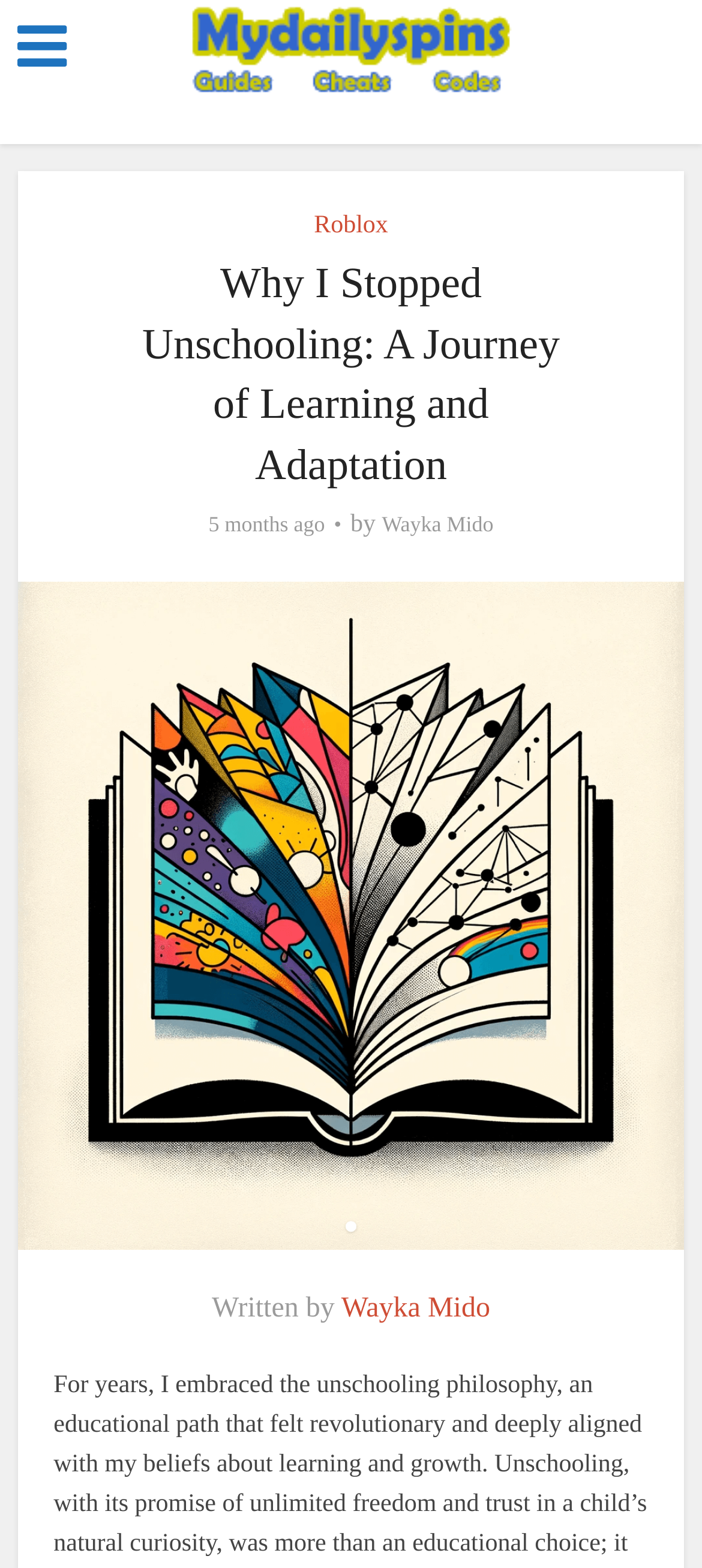Who wrote the article?
Look at the screenshot and provide an in-depth answer.

I found the author's name by looking at the link element with the text 'Wayka Mido' which appears twice on the webpage, once with a bounding box coordinate of [0.544, 0.327, 0.703, 0.344] and again with a bounding box coordinate of [0.486, 0.825, 0.698, 0.844]. This suggests that Wayka Mido is the author of the article.